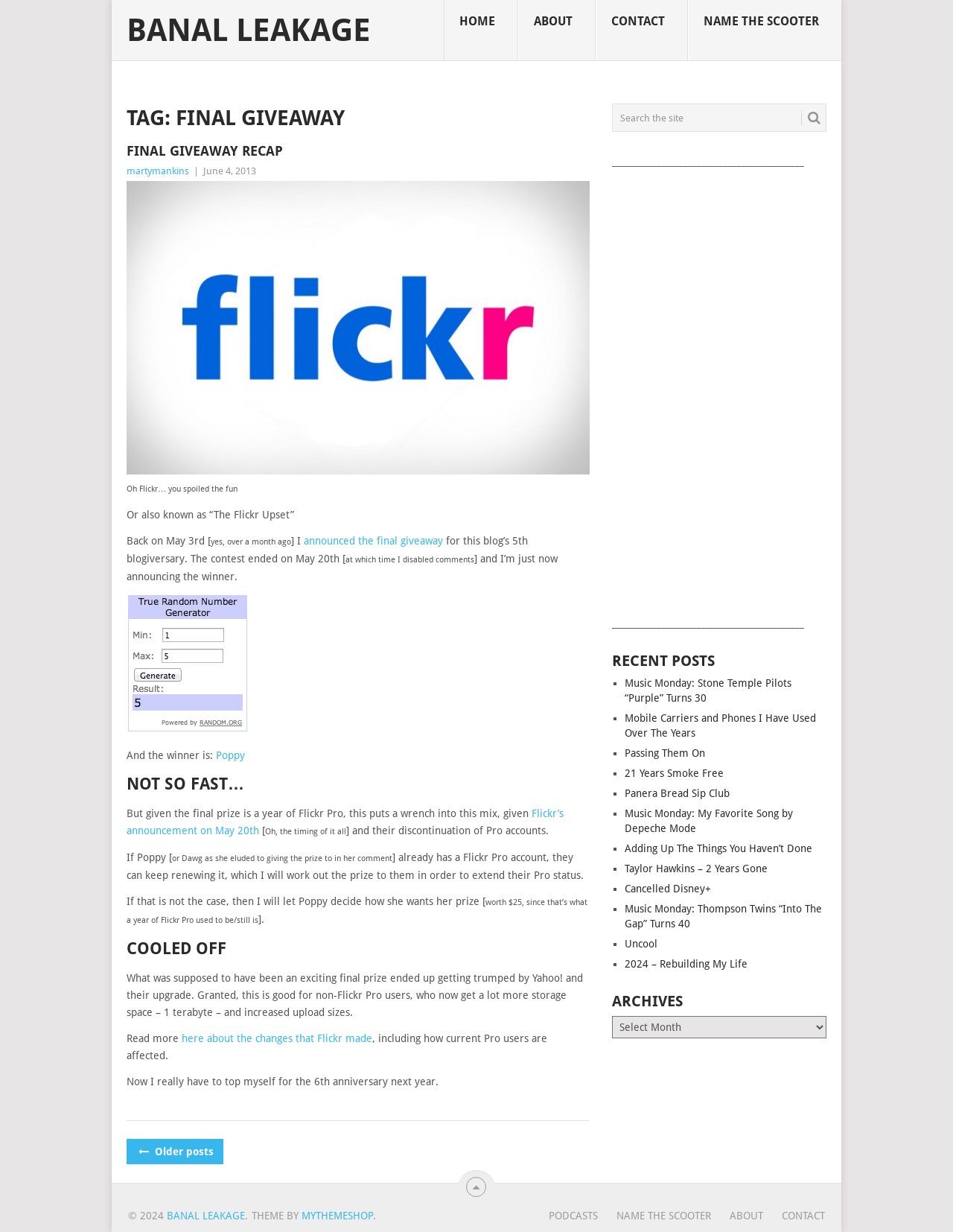Please use the details from the image to answer the following question comprehensively:
What is the new storage space for non-Flickr Pro users?

According to the article, the new storage space for non-Flickr Pro users is 1 terabyte, which is mentioned as one of the benefits of Yahoo!'s upgrade.